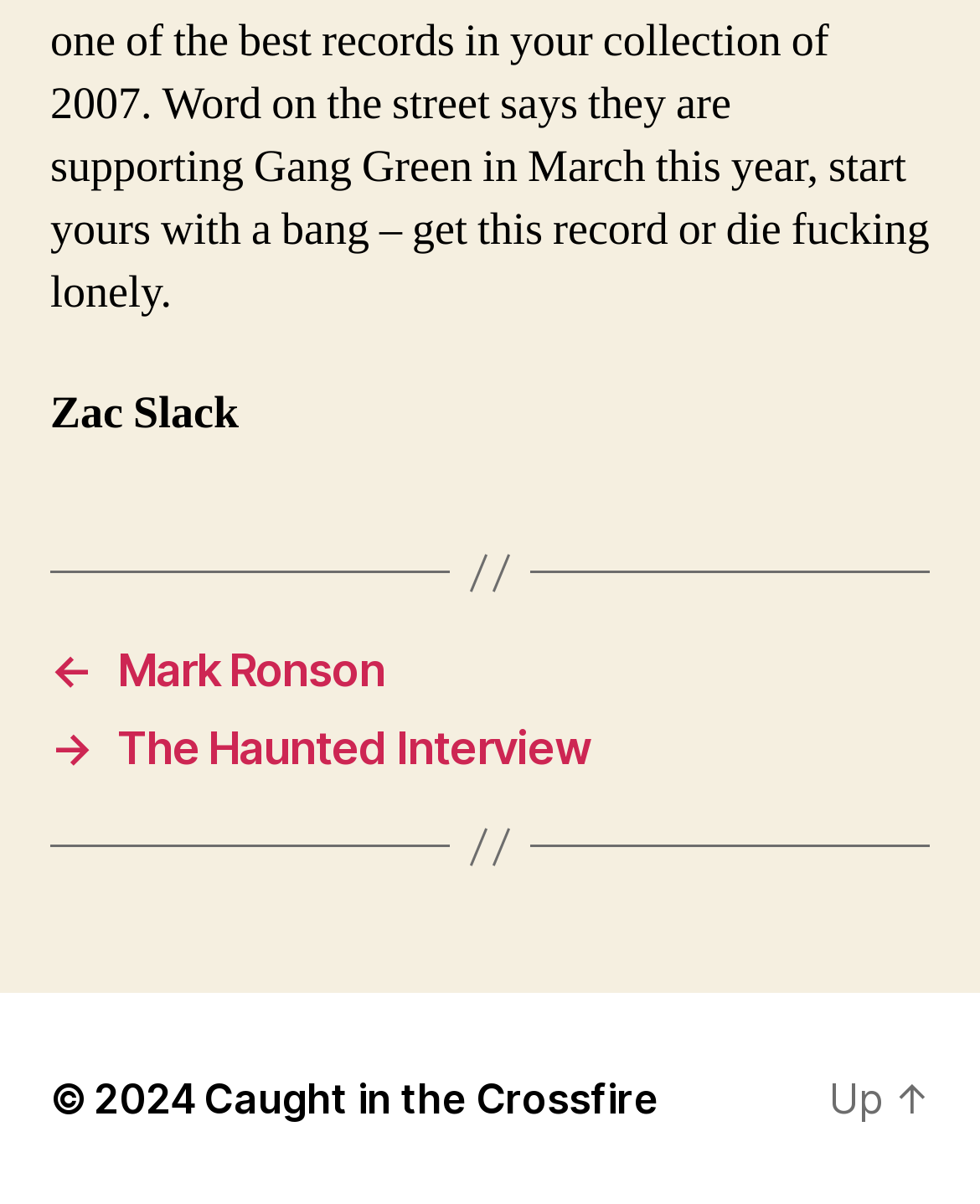Using the given description, provide the bounding box coordinates formatted as (top-left x, top-left y, bottom-right x, bottom-right y), with all values being floating point numbers between 0 and 1. Description: ← Mark Ronson

[0.051, 0.535, 0.949, 0.579]